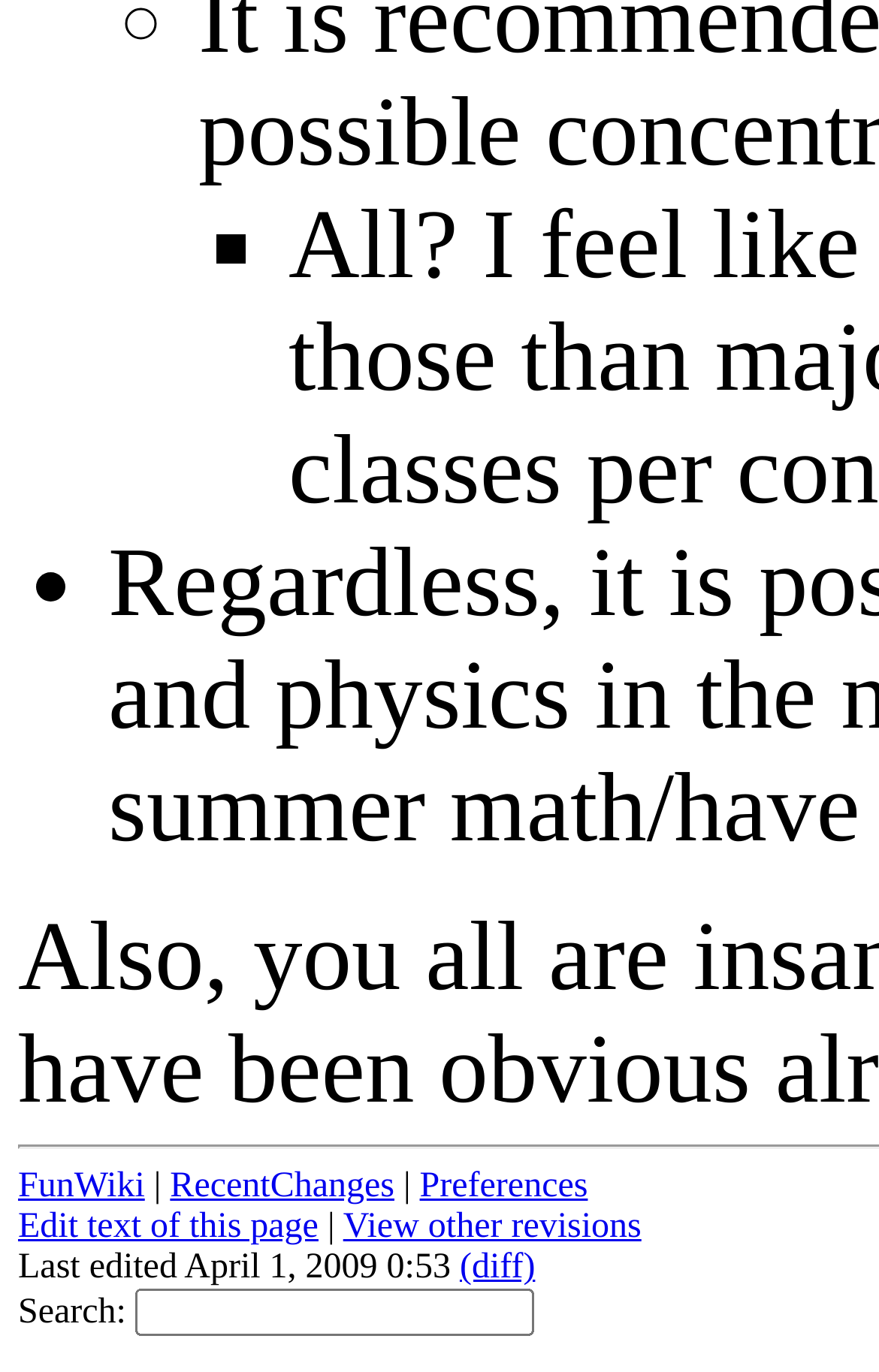What is the purpose of the textbox?
Please provide a detailed and comprehensive answer to the question.

I inferred the purpose of the textbox by looking at its location and the surrounding text. The textbox is located next to the text 'Search:' and has no other obvious function, so it is likely used for searching the wiki.